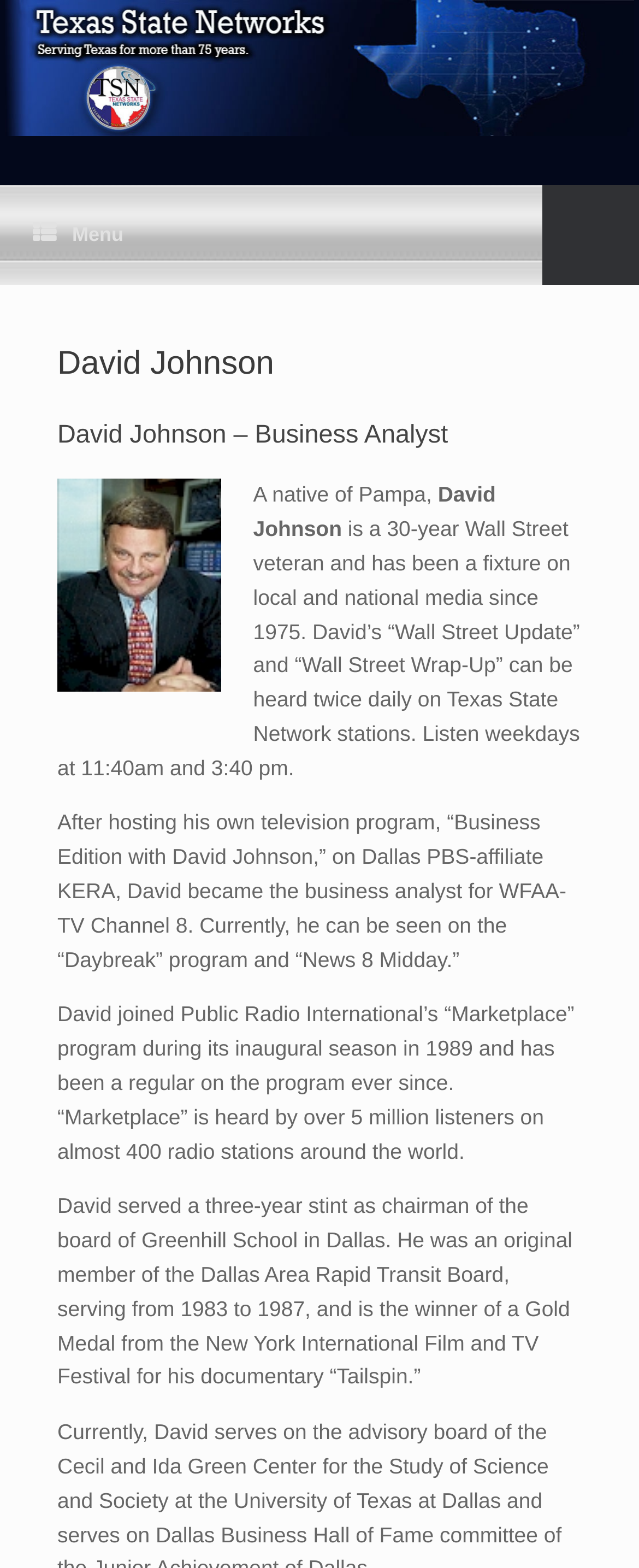What is the name of the television program David Johnson hosted?
Using the information presented in the image, please offer a detailed response to the question.

I found this information in the text 'After hosting his own television program, “Business Edition with David Johnson,” on Dallas PBS-affiliate KERA...'. This text is part of the biography section of the webpage, which provides information about David Johnson's background and experience.